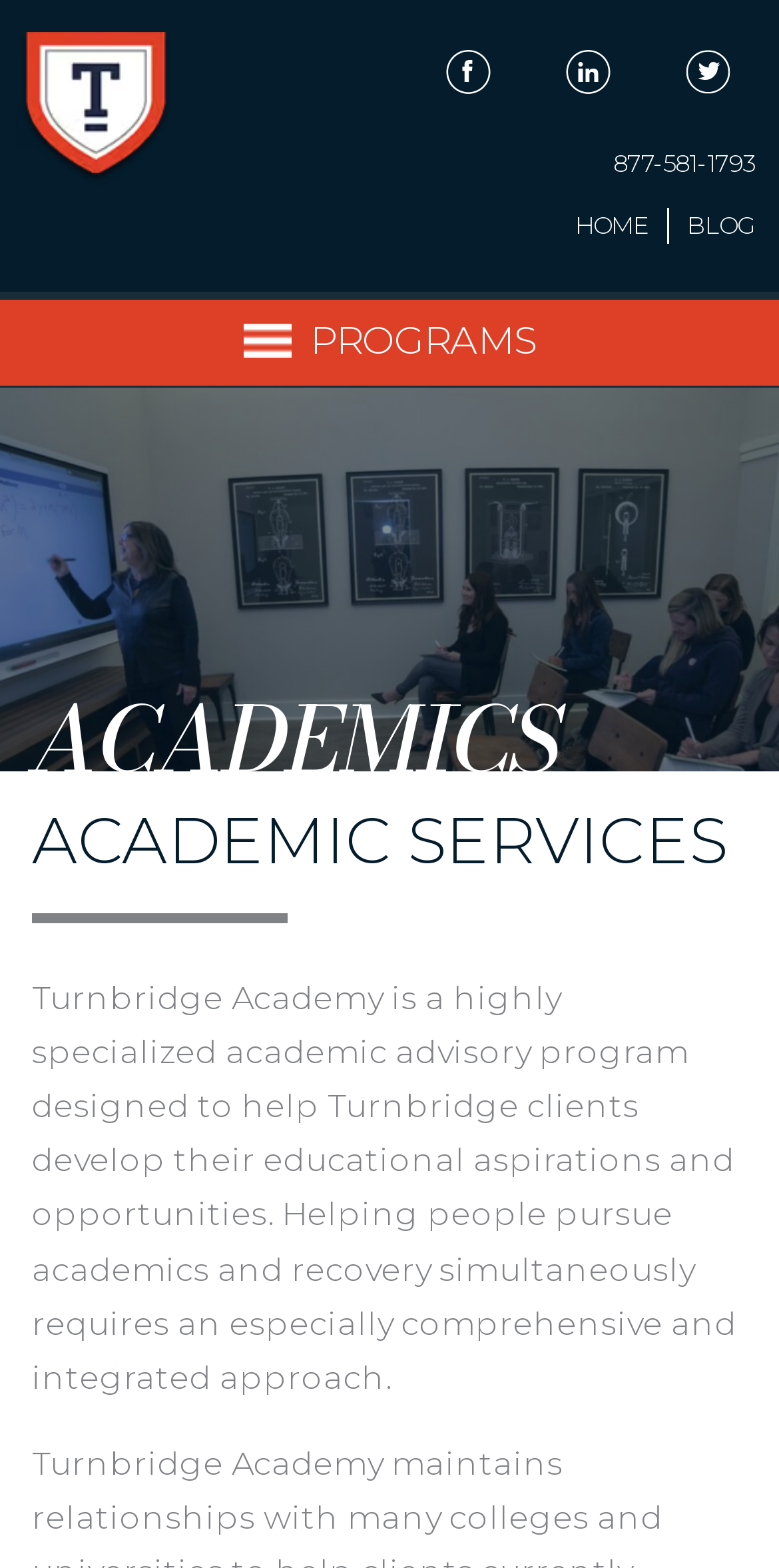How many navigation menu items are there?
Could you answer the question in a detailed manner, providing as much information as possible?

I counted the number of navigation menu items by looking at the link elements with text content, which are typically used to represent menu items. I found two such links: 'HOME' and 'BLOG'.